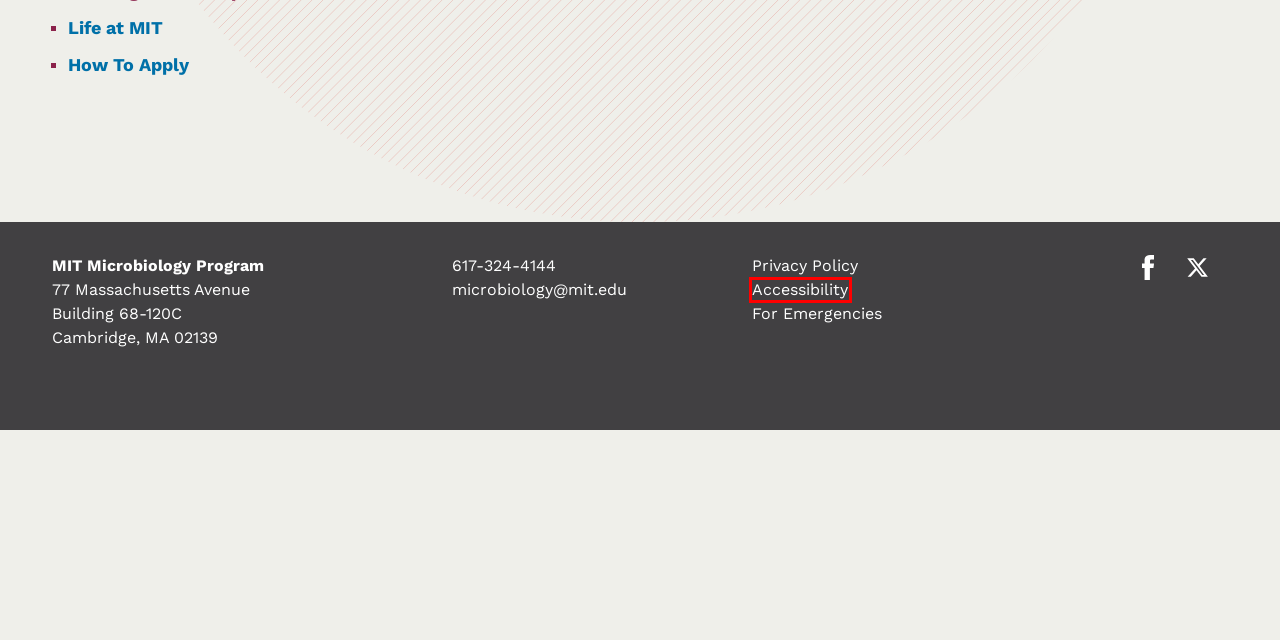You see a screenshot of a webpage with a red bounding box surrounding an element. Pick the webpage description that most accurately represents the new webpage after interacting with the element in the red bounding box. The options are:
A. How To Apply – MIT Microbiology Program
B. Life at MIT – MIT Microbiology Program
C. Privacy | MIT - Massachusetts Institute of Technology
D. MIT Microbiology Program
E. Teaching Experience – MIT Microbiology Program
F. Required Course Work – MIT Microbiology Program
G. Graduate Program – MIT Microbiology Program
H. Home | Captioning and Accessibility

H